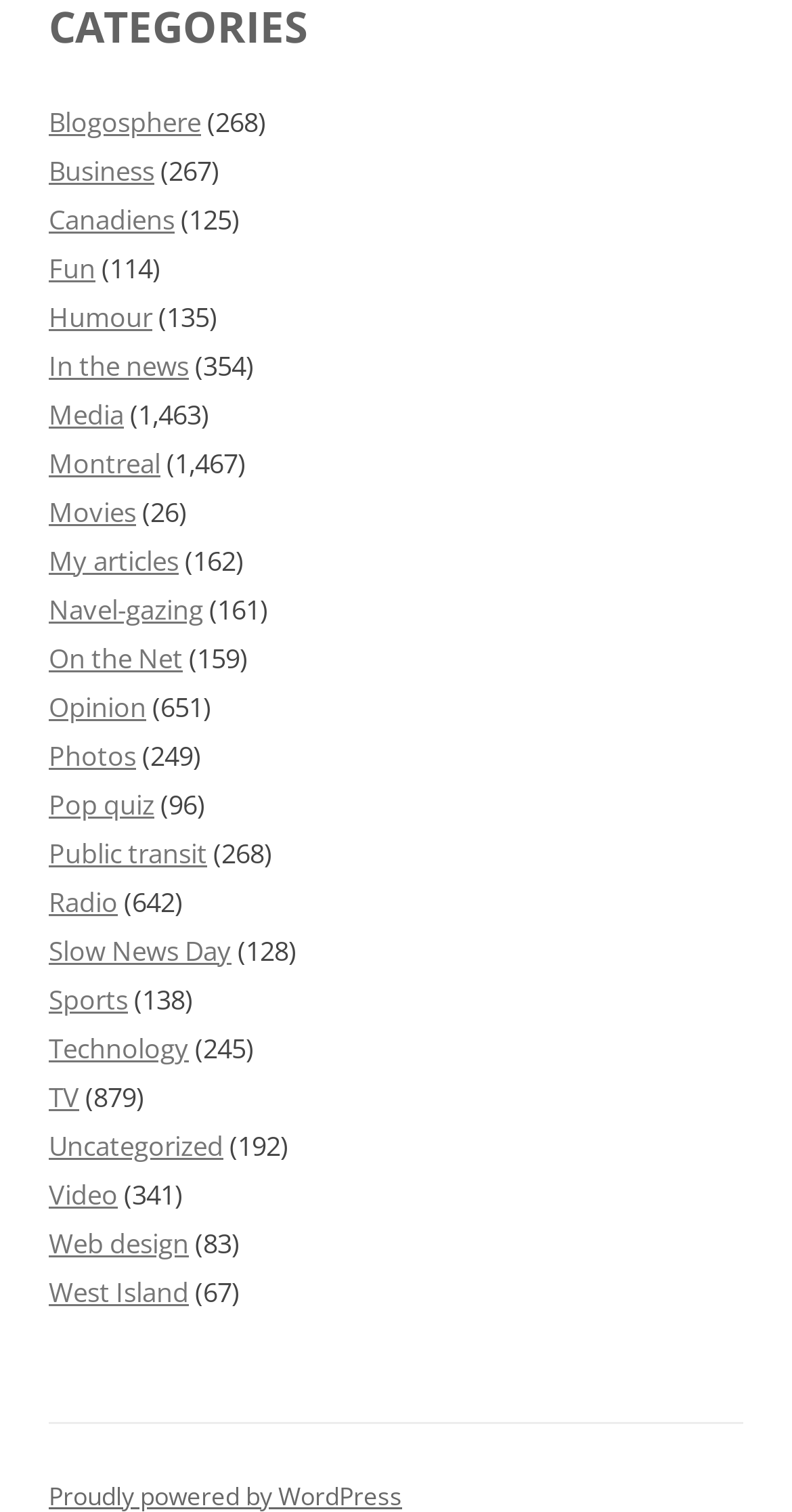Is there a category for 'Photos'?
Respond to the question with a well-detailed and thorough answer.

I searched for the link with the text 'Photos' and found it under the 'CATEGORIES' heading, which means there is a category for 'Photos'.